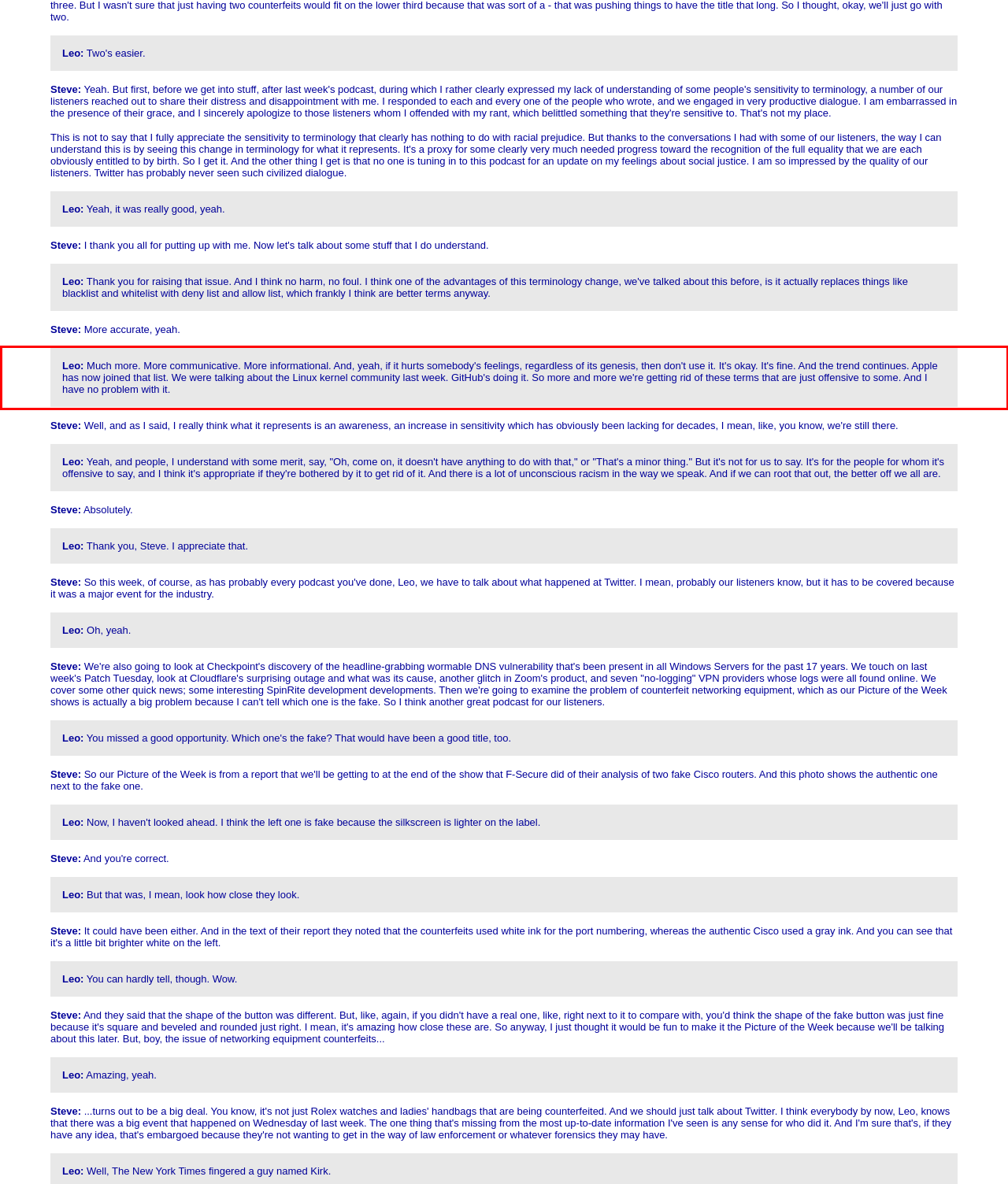Analyze the webpage screenshot and use OCR to recognize the text content in the red bounding box.

Leo: Much more. More communicative. More informational. And, yeah, if it hurts somebody's feelings, regardless of its genesis, then don't use it. It's okay. It's fine. And the trend continues. Apple has now joined that list. We were talking about the Linux kernel community last week. GitHub's doing it. So more and more we're getting rid of these terms that are just offensive to some. And I have no problem with it.